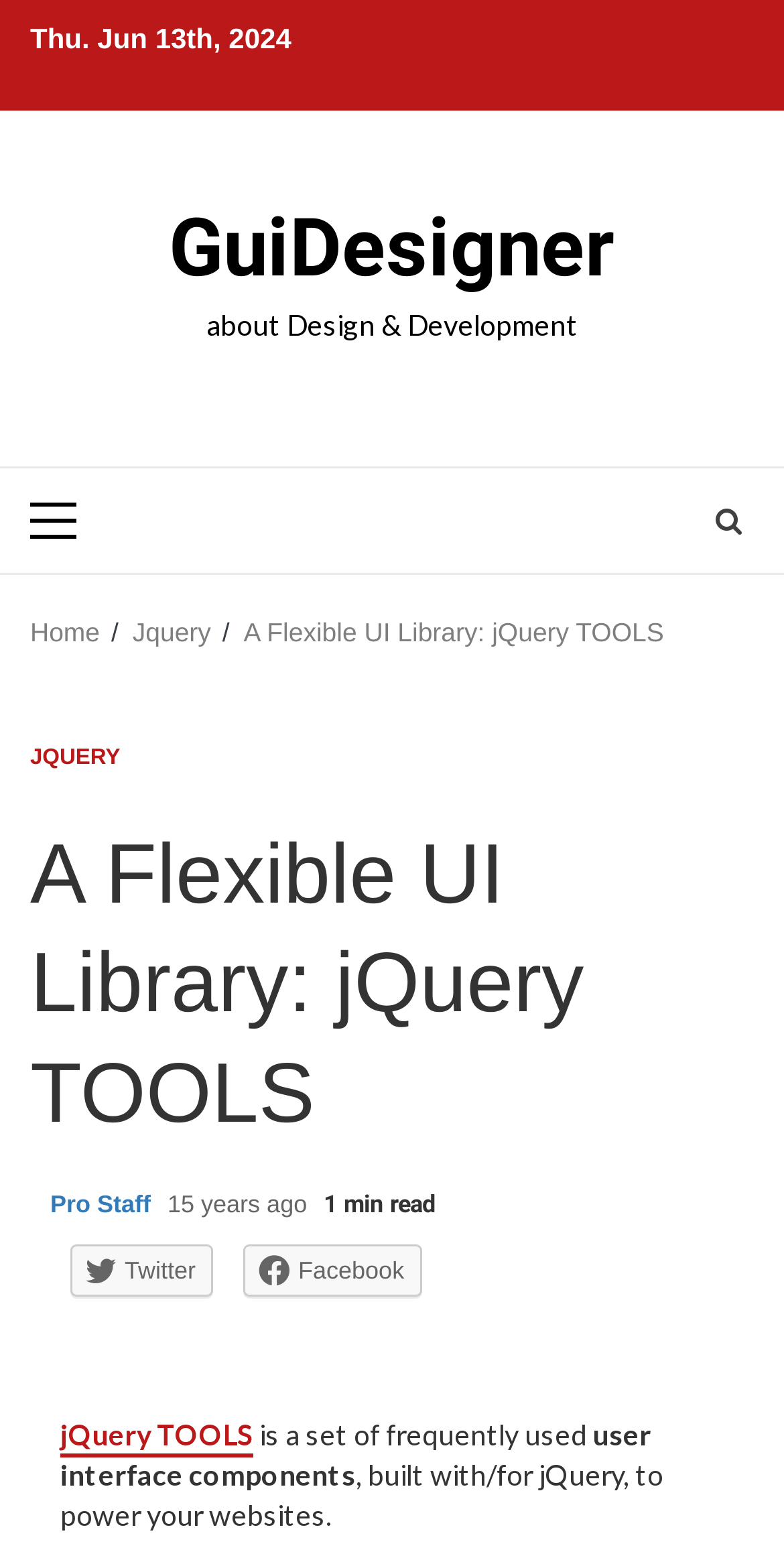What is the date displayed on the webpage?
Could you please answer the question thoroughly and with as much detail as possible?

The date is displayed at the top of the webpage, which is 'Thu. Jun 13th, 2024'. This can be found by looking at the StaticText element with the bounding box coordinates [0.038, 0.014, 0.372, 0.034].